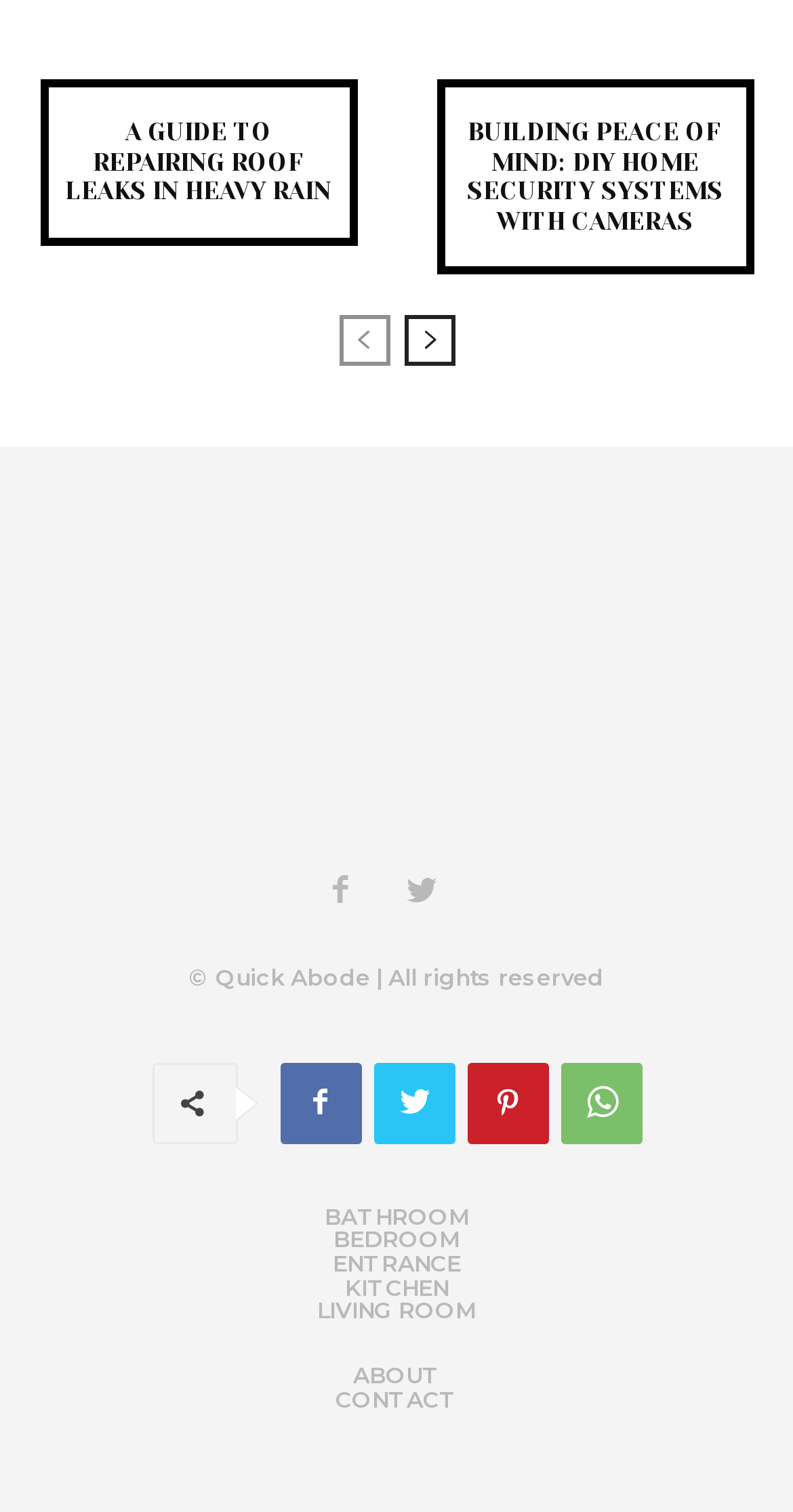What is the name of the website?
Answer the question using a single word or phrase, according to the image.

Quick Abode